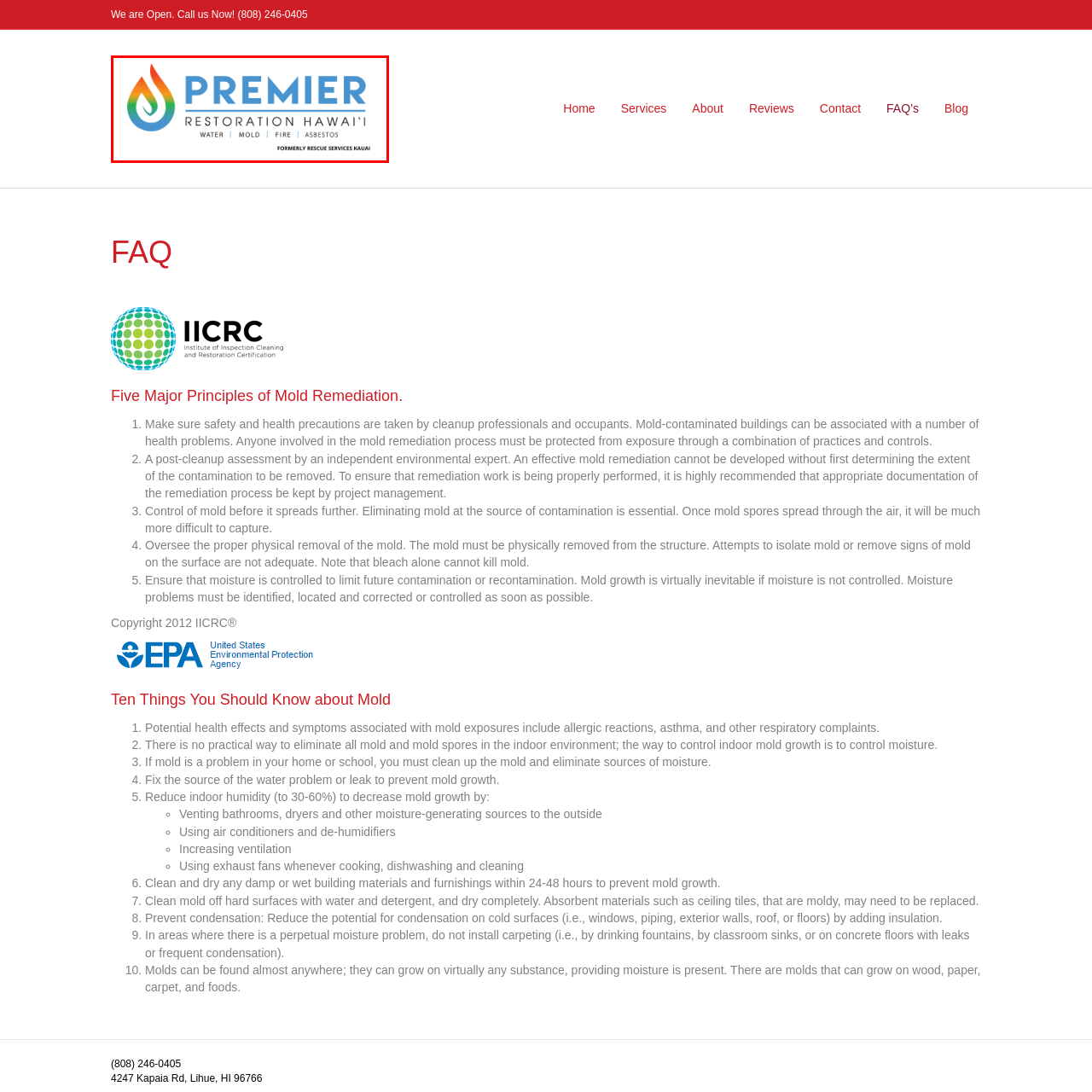Detail the features and components of the image inside the red outline.

The image showcases the logo of Premier Restoration Hawai’i, a company specializing in restoration services. The logo features a vibrant and elegant flame design that transitions through colors from blue to orange, symbolizing the company's commitment to dealing with water, mold, fire, and asbestos restoration. Under the company name, "PREMIER," the tagline emphasizes their expertise in these critical areas. The logo also notes that they were formerly known as "Rescue Services Kauai," indicating a rebranding aimed at enhancing their identity in the restoration industry. This visual representation effectively reflects the professionalism and reliability that customers can expect from their services in Hawai’i.